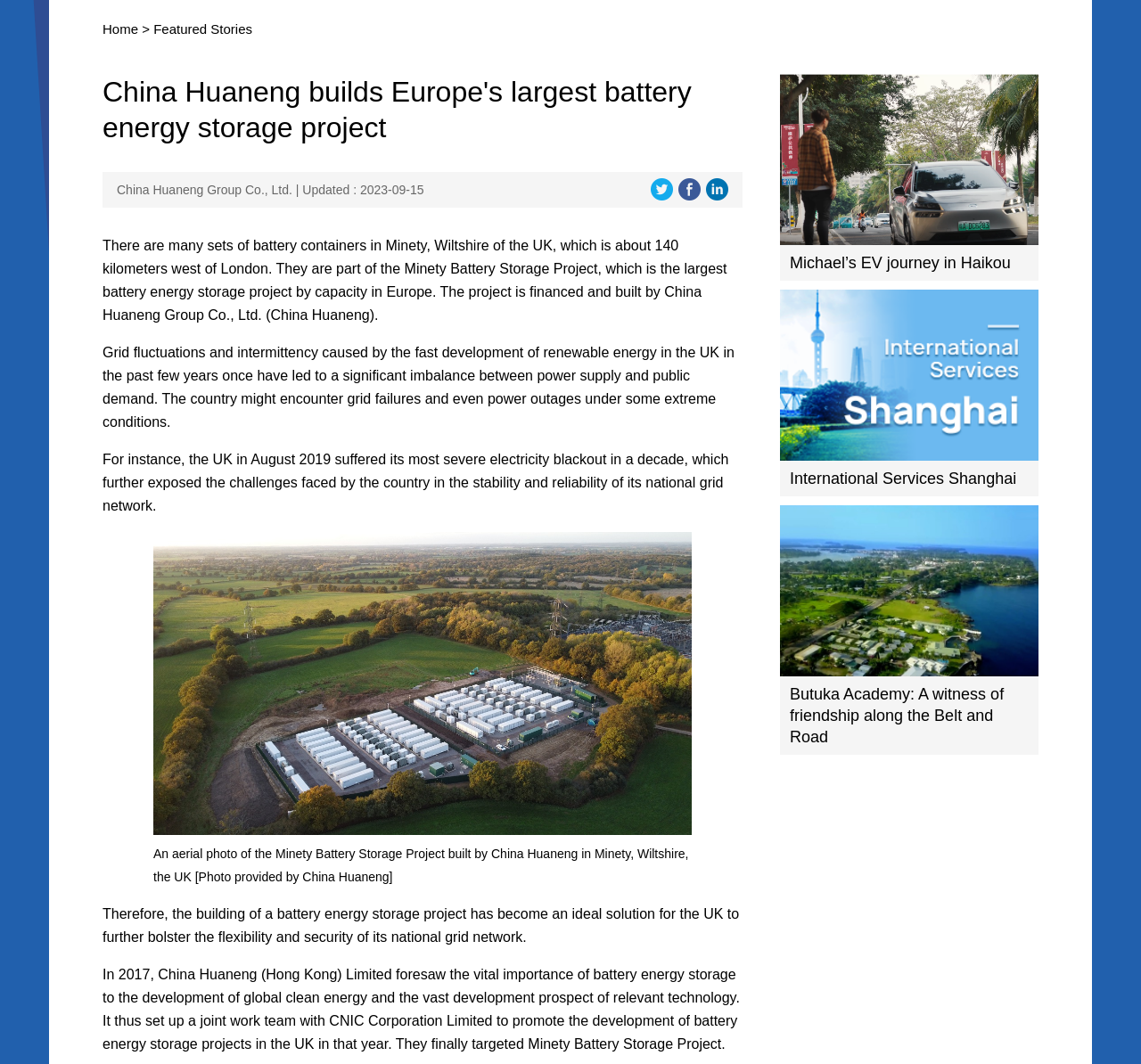Based on the description "International Services Shanghai", find the bounding box of the specified UI element.

[0.692, 0.441, 0.891, 0.458]